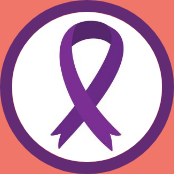Generate an elaborate caption for the image.

A round logo featuring a prominent purple ribbon at the center, symbolizing awareness and support for causes such as Dementia Awareness Week. The ribbon is elegantly designed and sits against a white background, framed by a circular purple border. The image conveys a sense of compassion and solidarity, drawing attention to the importance of raising awareness and promoting understanding of dementia. This visual is part of a broader initiative aimed at highlighting key issues related to dementia, inviting viewers to engage and learn more about this significant cause.